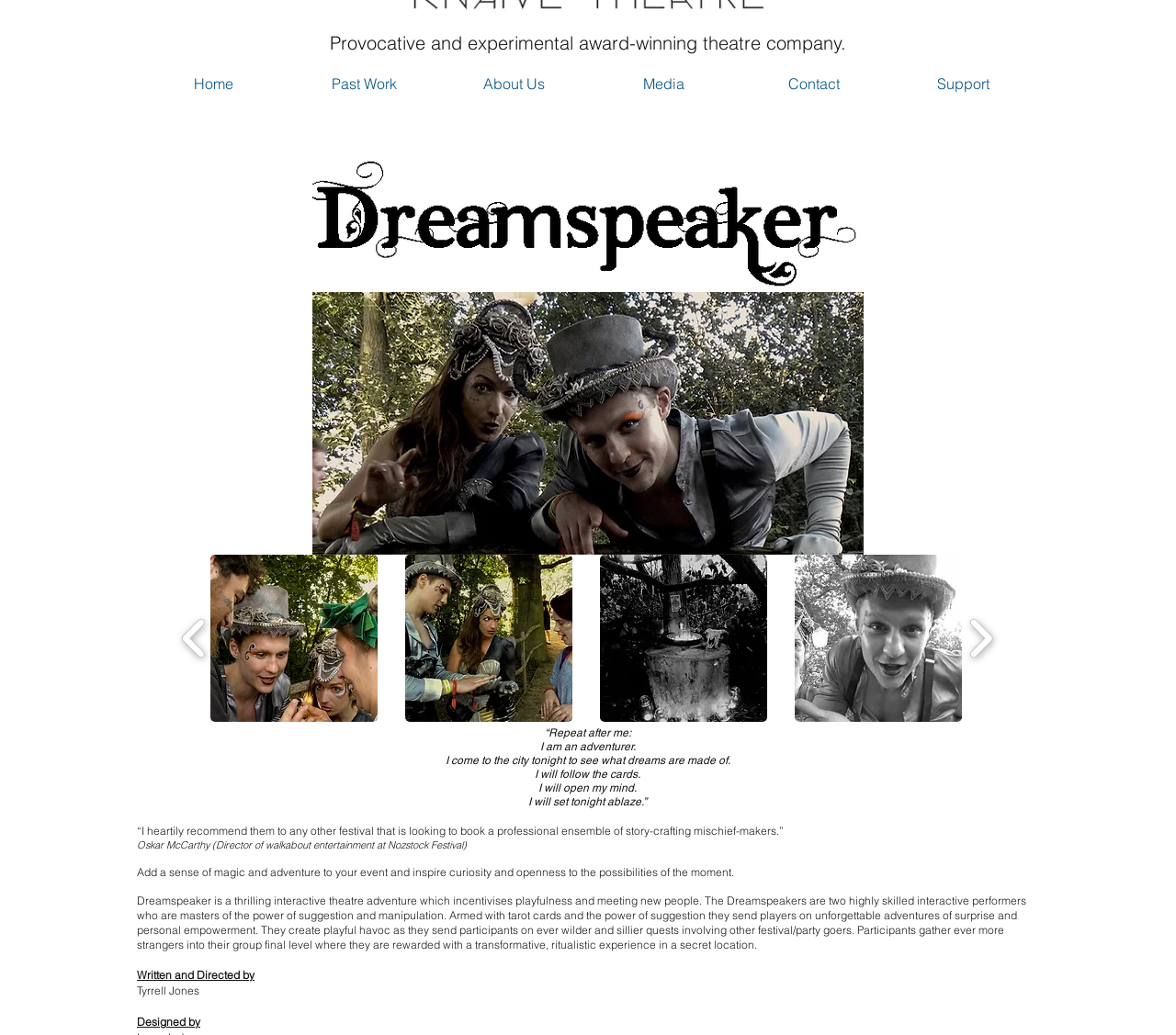Please determine the bounding box of the UI element that matches this description: aria-describedby="comp-jxqghvka-play-button-description" aria-label="play forward". The coordinates should be given as (top-left x, top-left y, bottom-right x, bottom-right y), with all values between 0 and 1.

[0.816, 0.568, 0.852, 0.665]